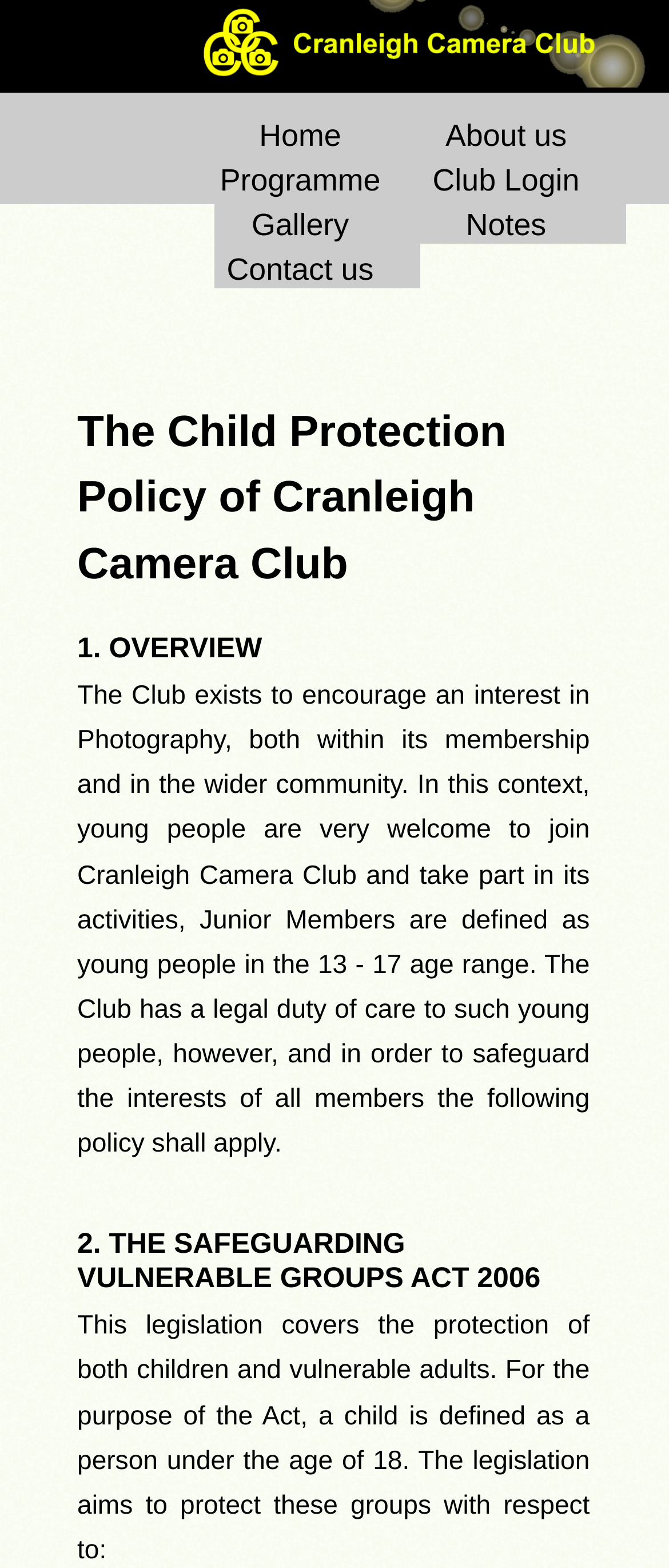Answer the question with a single word or phrase: 
How many buttons are in the top navigation bar?

7